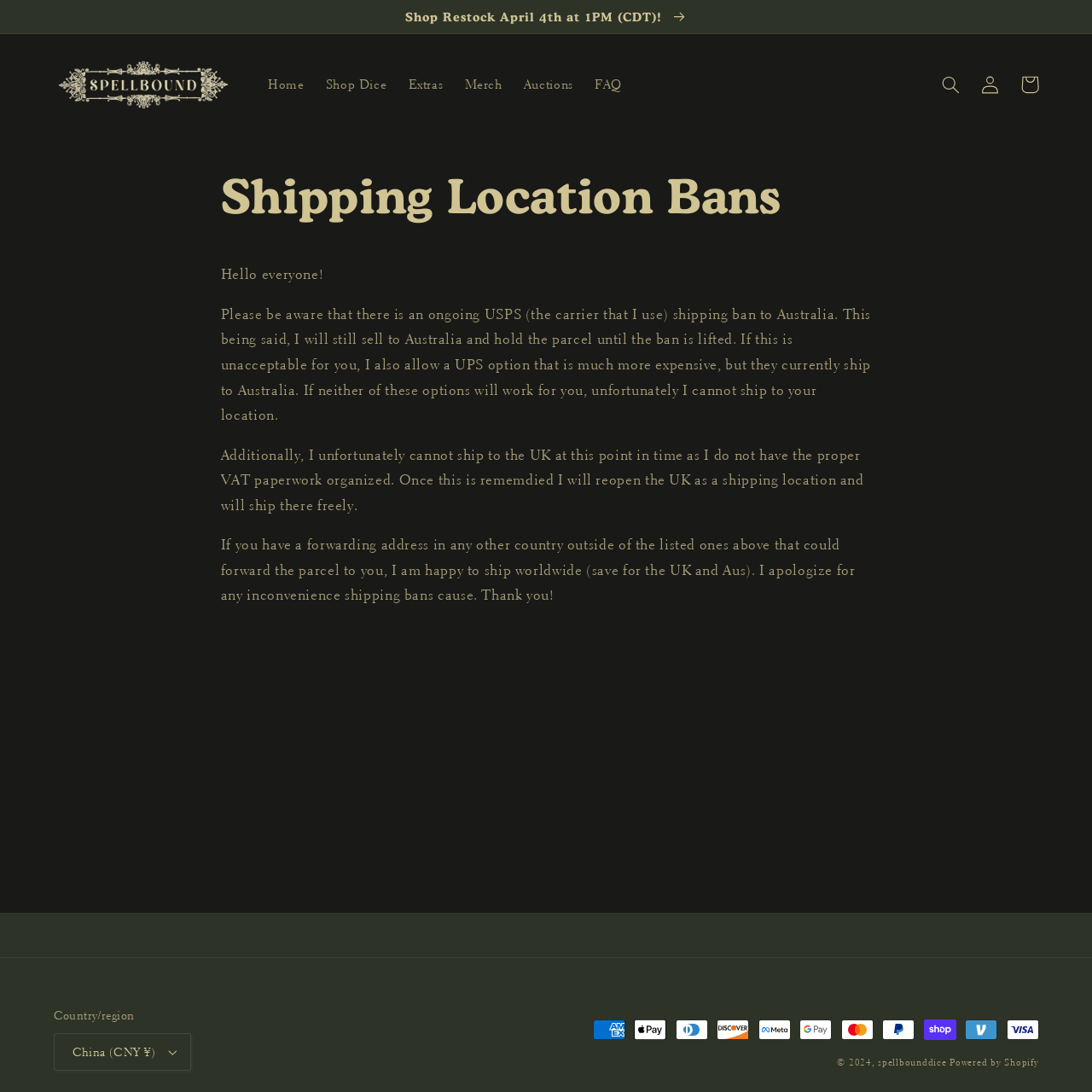What payment methods are accepted?
From the screenshot, provide a brief answer in one word or phrase.

Multiple